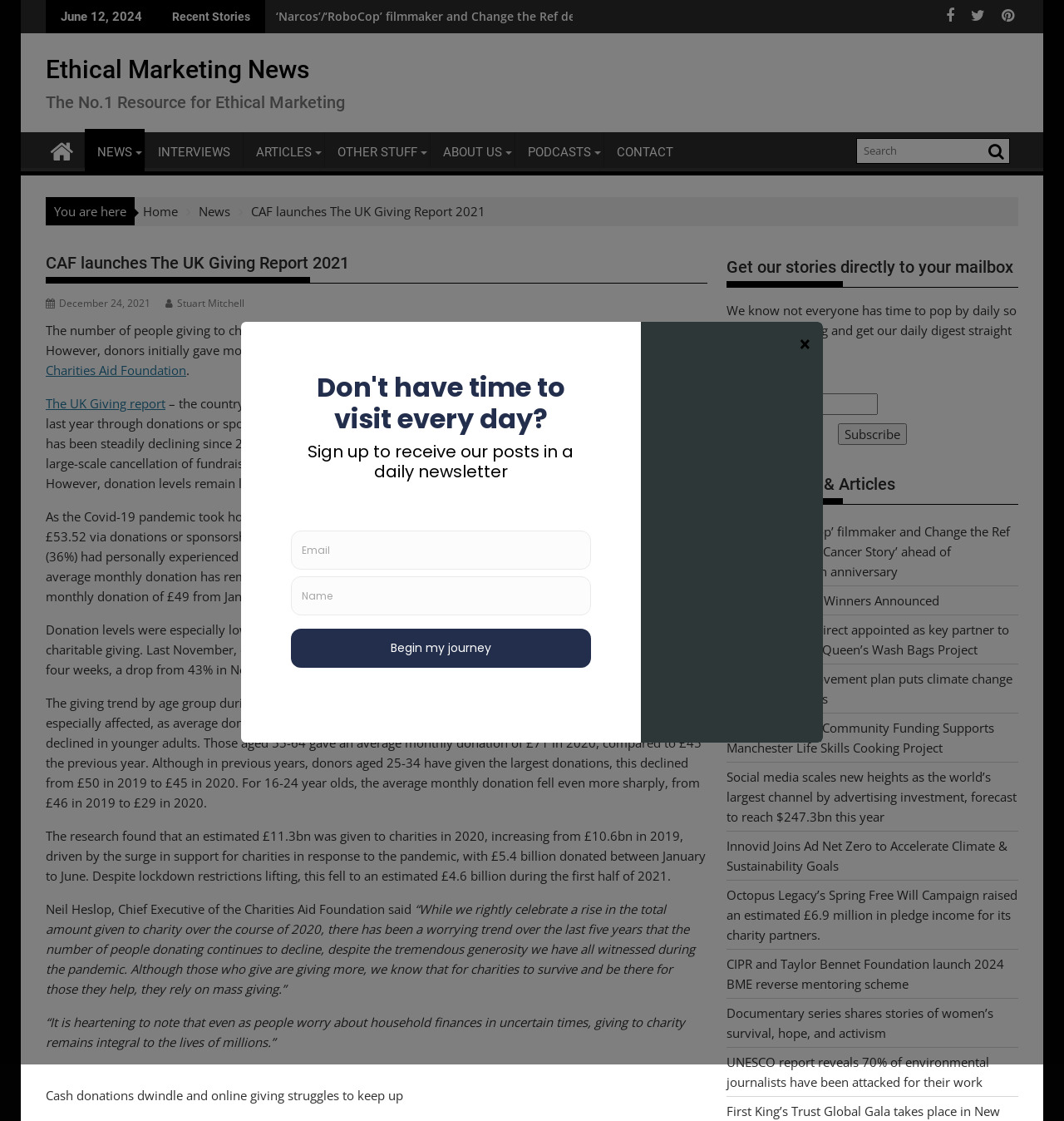Determine the main heading text of the webpage.

CAF launches The UK Giving Report 2021